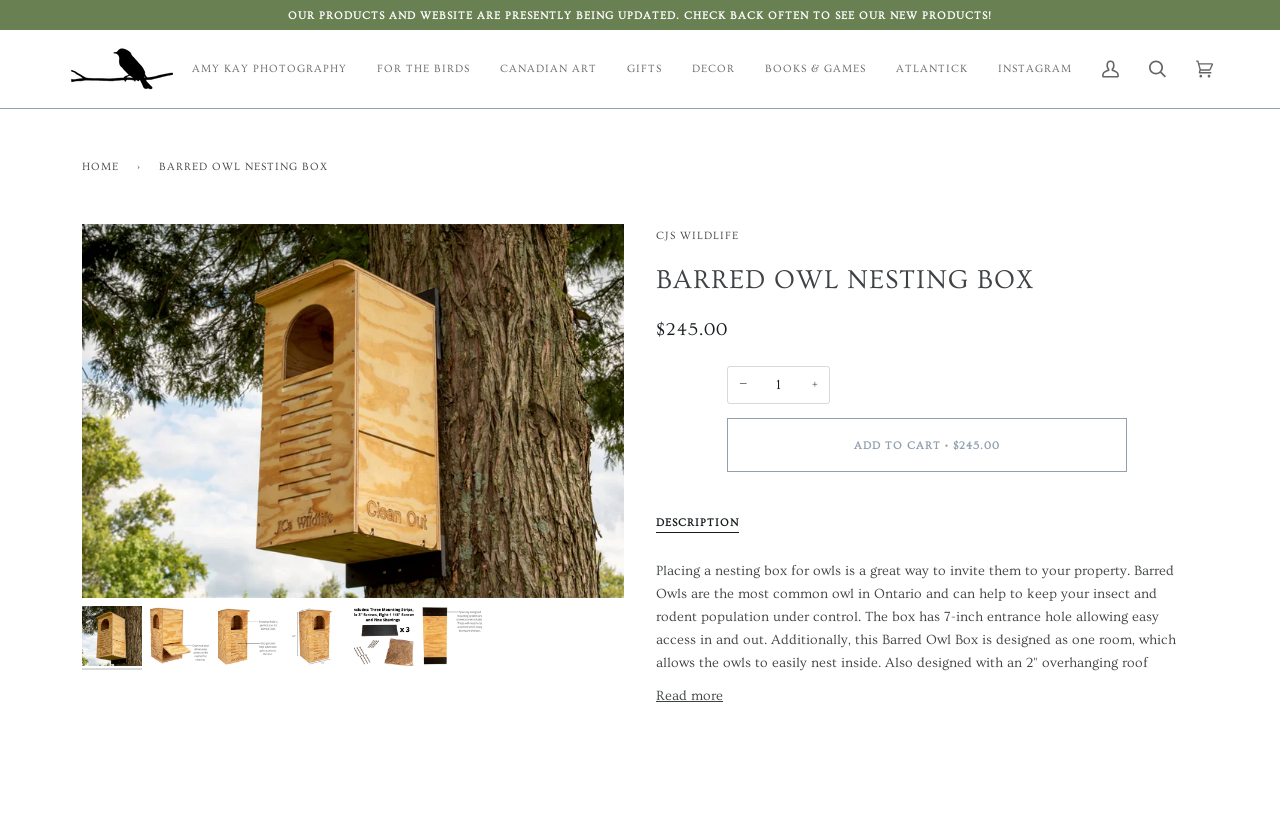Please provide the bounding box coordinates in the format (top-left x, top-left y, bottom-right x, bottom-right y). Remember, all values are floating point numbers between 0 and 1. What is the bounding box coordinate of the region described as: For The Birds

[0.283, 0.036, 0.379, 0.13]